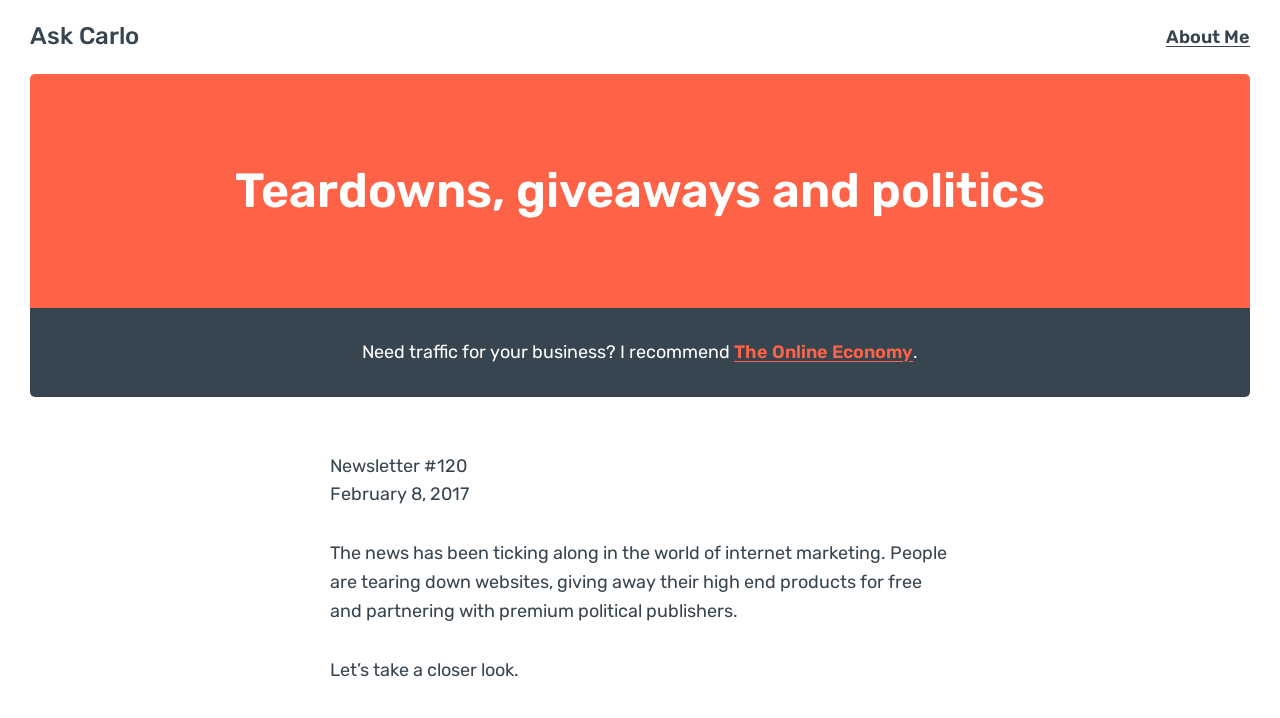Identify and provide the title of the webpage.

Teardowns, giveaways and politics